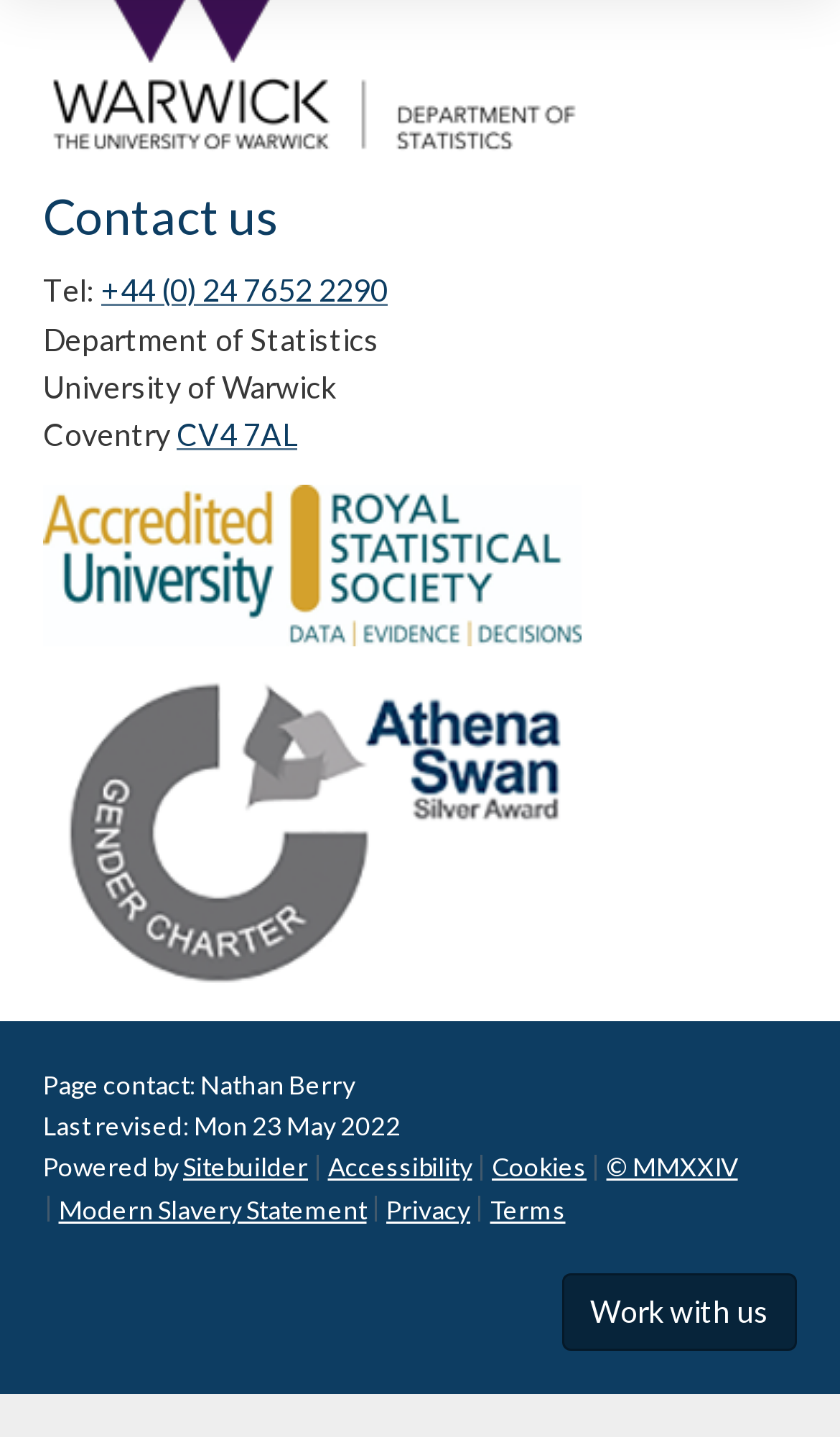Find the bounding box coordinates for the element that must be clicked to complete the instruction: "Call the department". The coordinates should be four float numbers between 0 and 1, indicated as [left, top, right, bottom].

[0.121, 0.189, 0.462, 0.215]